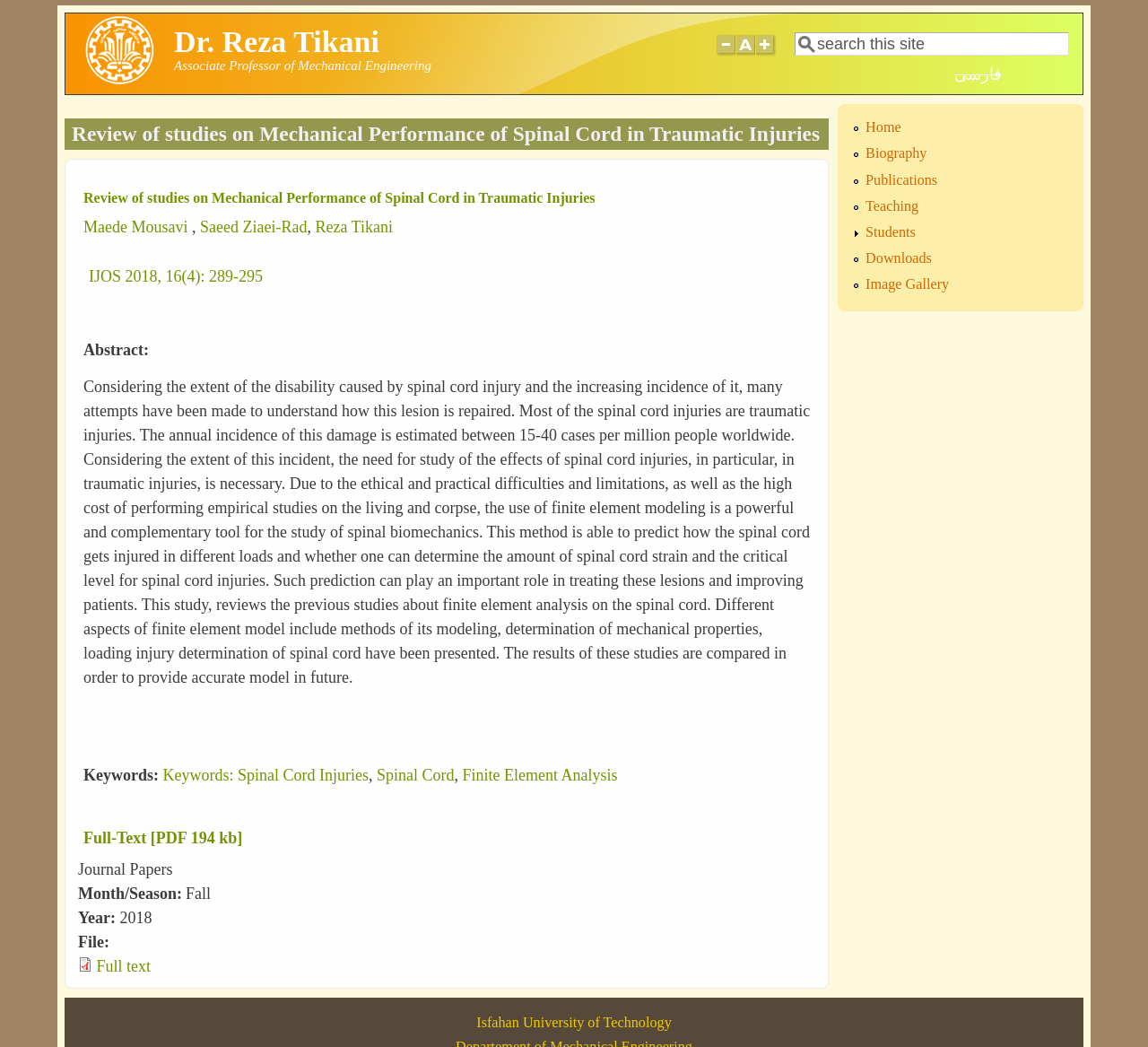What is the name of the university associated with the author?
Please provide a comprehensive answer based on the visual information in the image.

I found the answer by looking at the link at the bottom of the page that says 'Isfahan University of Technology', which is likely the university associated with the author.